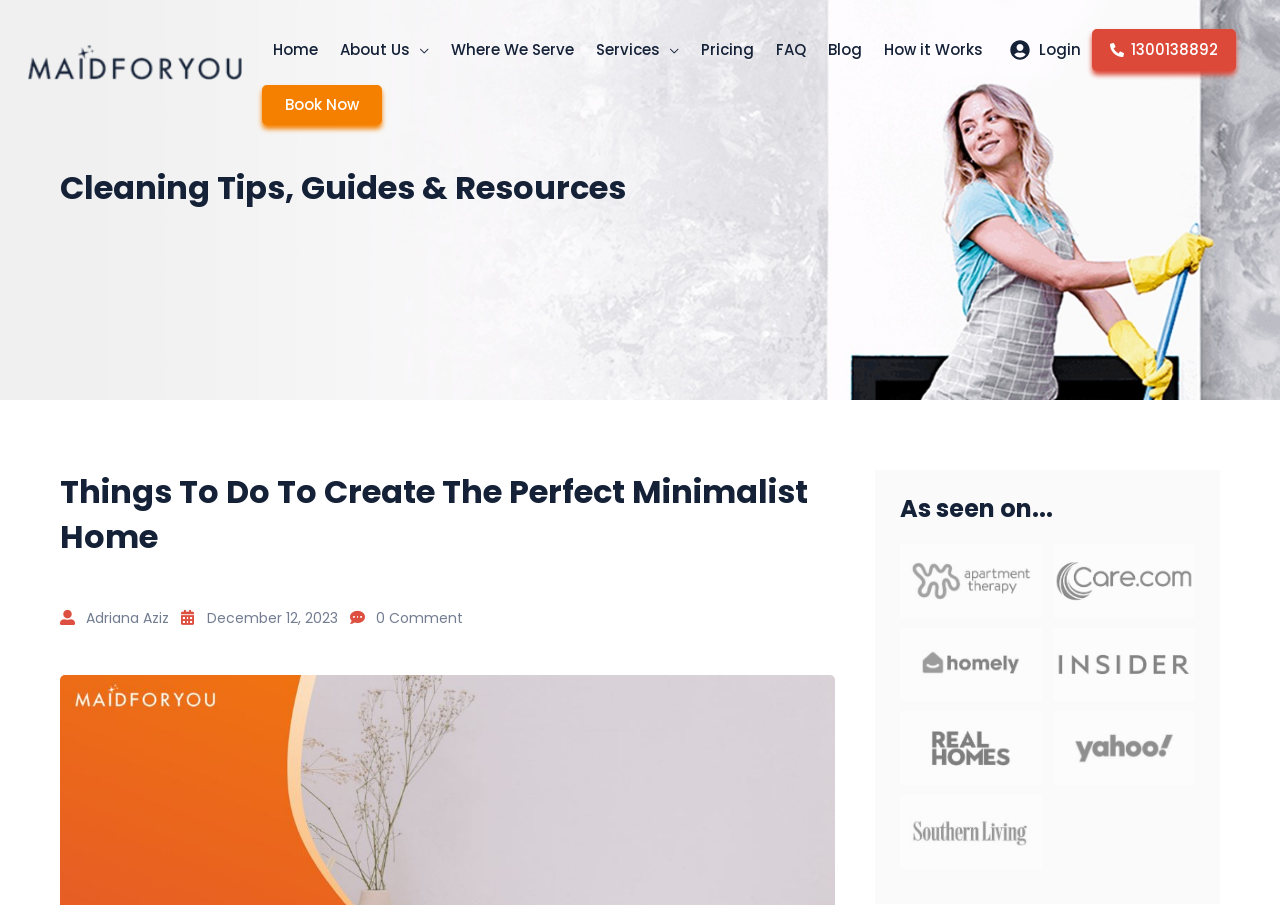What is the author's name of the current blog post?
Look at the screenshot and respond with a single word or phrase.

Adriana Aziz